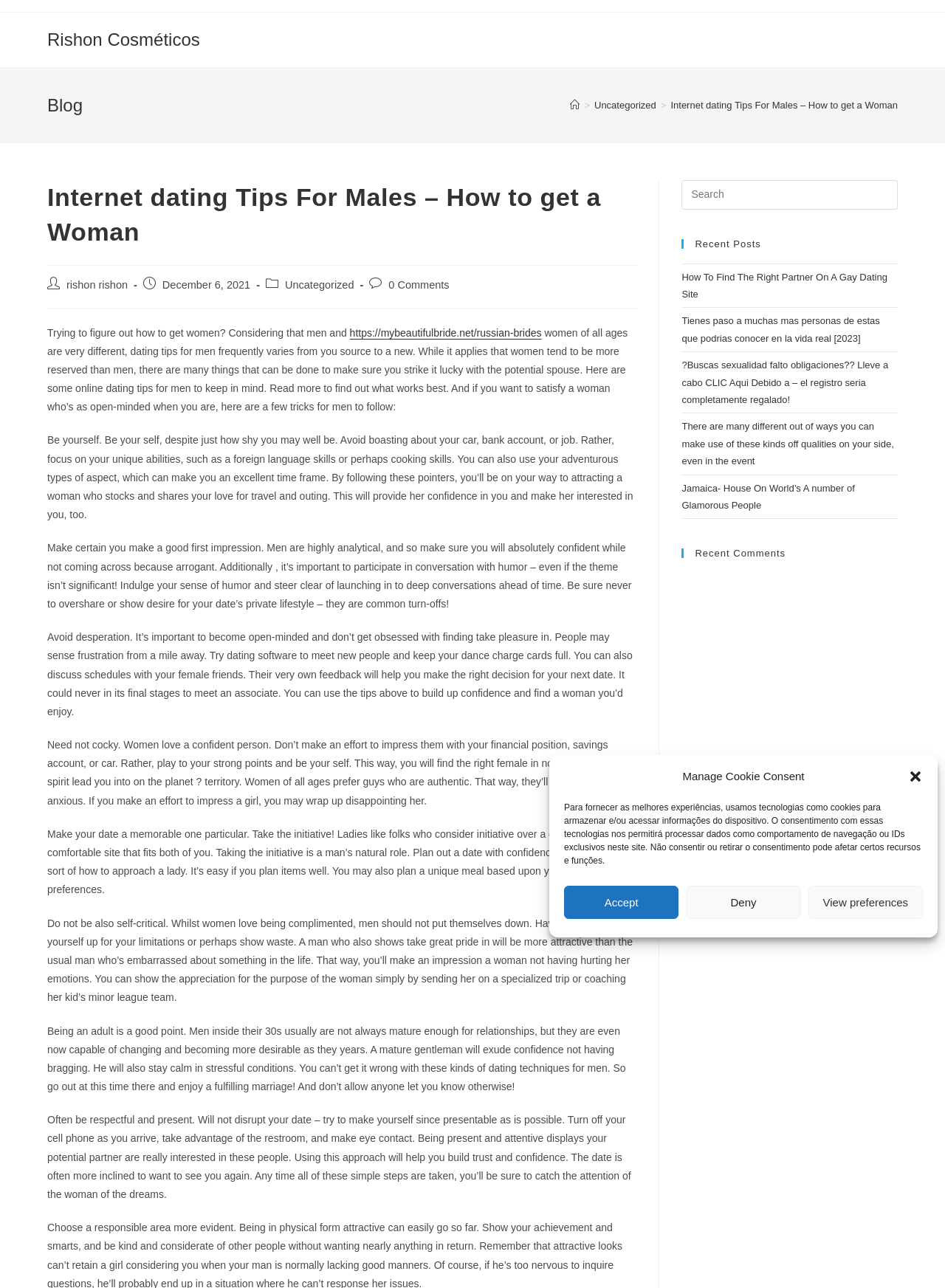Specify the bounding box coordinates of the element's region that should be clicked to achieve the following instruction: "View the recent post 'How To Find The Right Partner On A Gay Dating Site'". The bounding box coordinates consist of four float numbers between 0 and 1, in the format [left, top, right, bottom].

[0.721, 0.211, 0.939, 0.233]